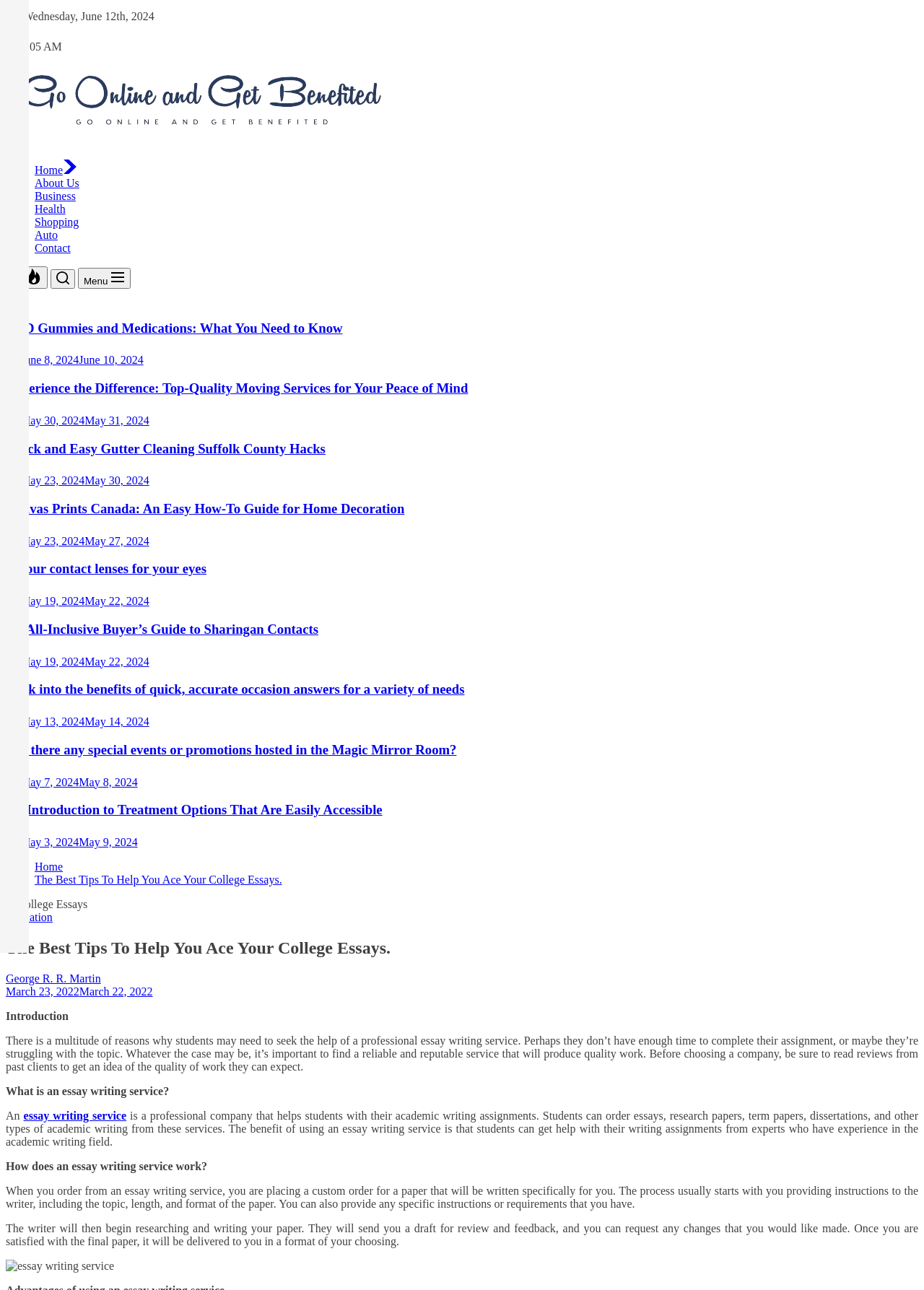Given the element description: "About Us", predict the bounding box coordinates of the UI element it refers to, using four float numbers between 0 and 1, i.e., [left, top, right, bottom].

[0.038, 0.137, 0.086, 0.147]